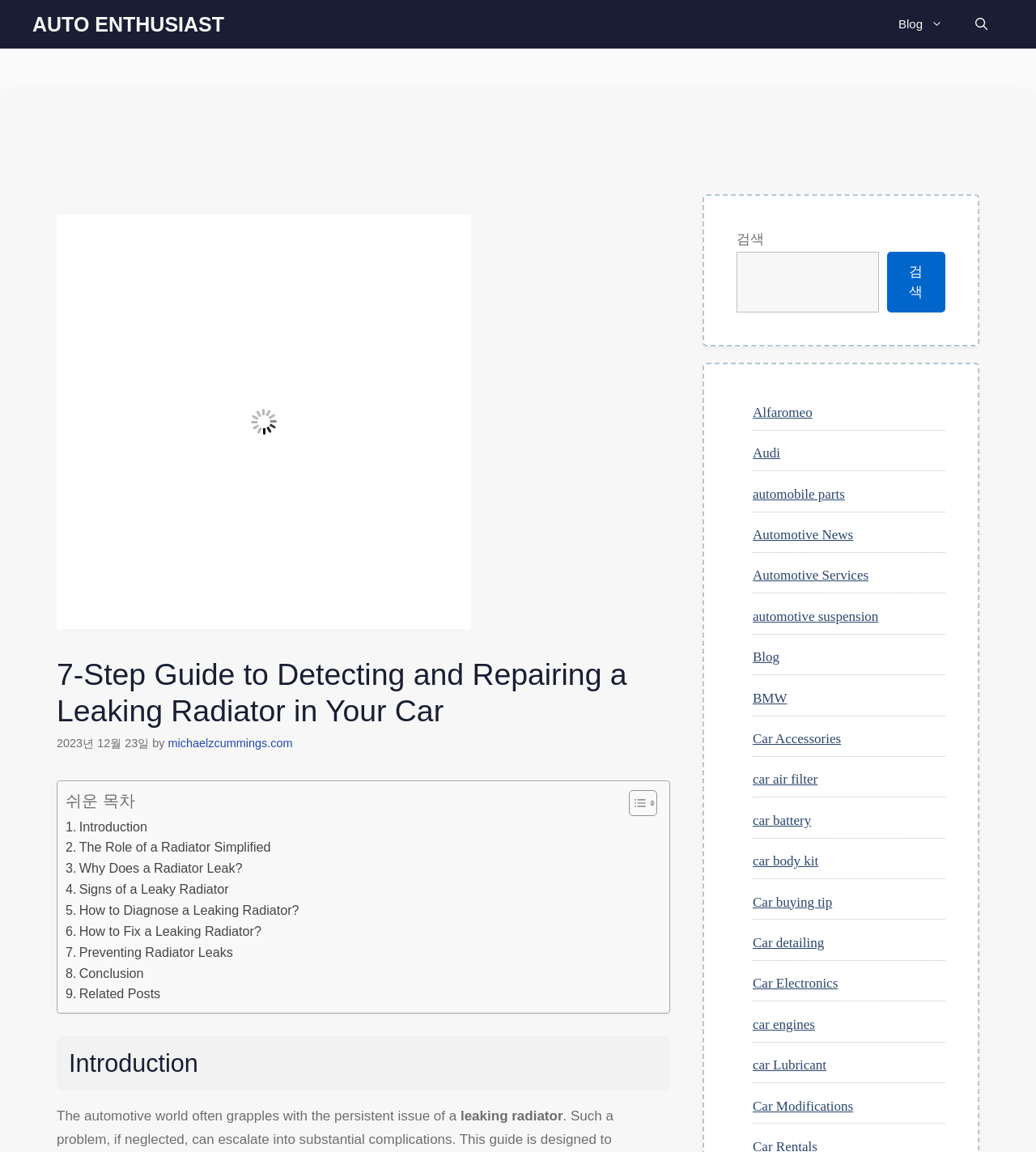Generate an in-depth caption that captures all aspects of the webpage.

This webpage is a comprehensive guide to detecting and repairing a leaking radiator in a car. At the top, there is a navigation bar with links to "AUTO ENTHUSIAST", "Blog", and a search button. Below the navigation bar, there is a large image with a descriptive text "The Comprehensive Guide to Diagnosing and Fixing a Leaking Radiator in Your Car".

The main content of the webpage is divided into two sections. On the left side, there is a table of contents with links to different sections of the guide, including "Introduction", "The Role of a Radiator Simplified", "Why Does a Radiator Leak?", and so on. On the right side, there is a heading "7-Step Guide to Detecting and Repairing a Leaking Radiator in Your Car" followed by a brief introduction to the guide.

Below the introduction, there is a large block of text that discusses the importance of addressing radiator leaks in cars. The text is divided into paragraphs and is written in a clear and concise manner.

On the right side of the webpage, there is a complementary section with a search bar and links to various car-related topics, including "Alfaromeo", "Audi", "automobile parts", and so on. These links are arranged in a vertical list and take up about one-third of the webpage.

Overall, the webpage is well-organized and easy to navigate, with clear headings and concise text that makes it easy to understand the content.